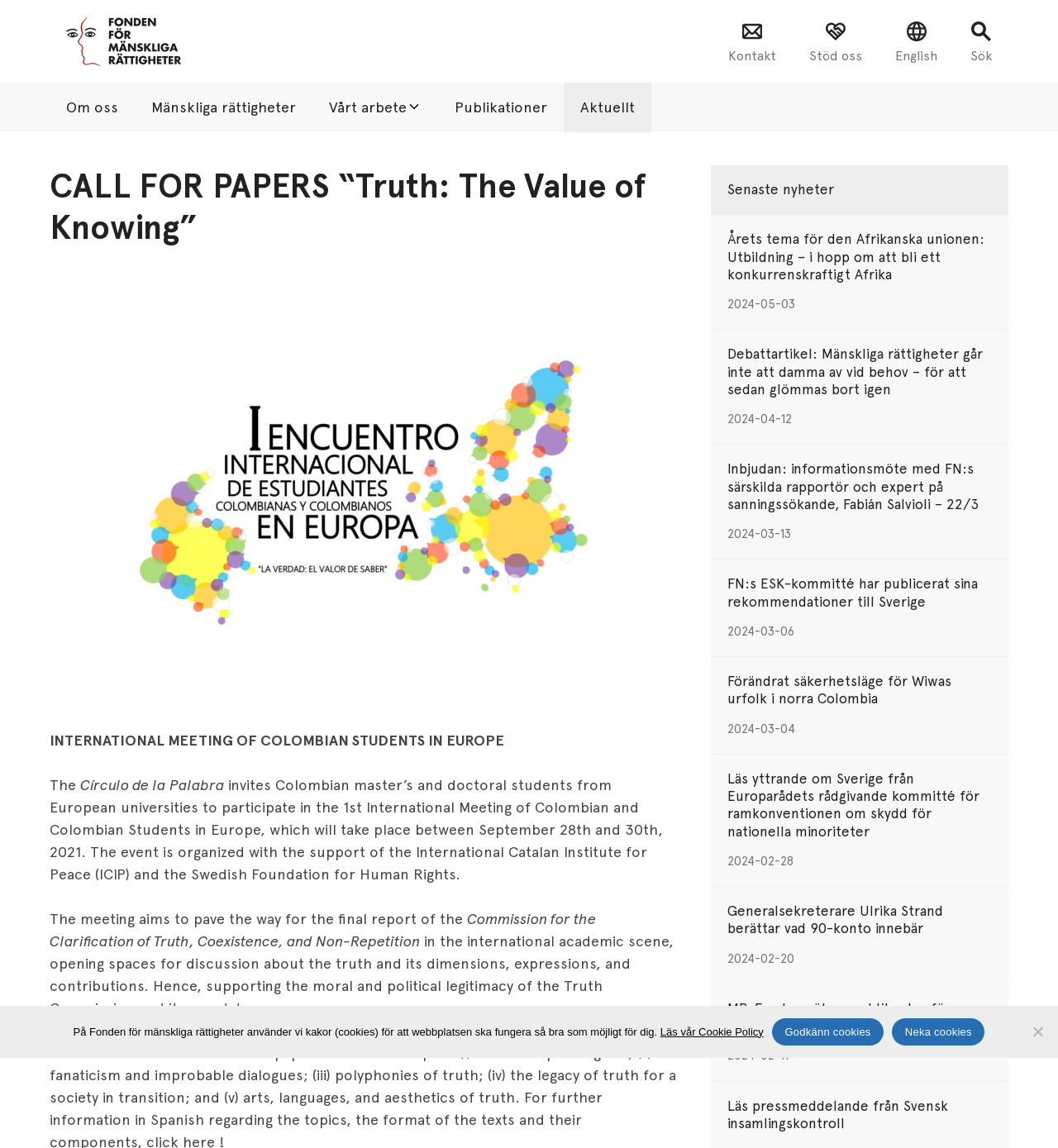Identify the bounding box coordinates for the element you need to click to achieve the following task: "Enter the zip code". The coordinates must be four float values ranging from 0 to 1, formatted as [left, top, right, bottom].

None